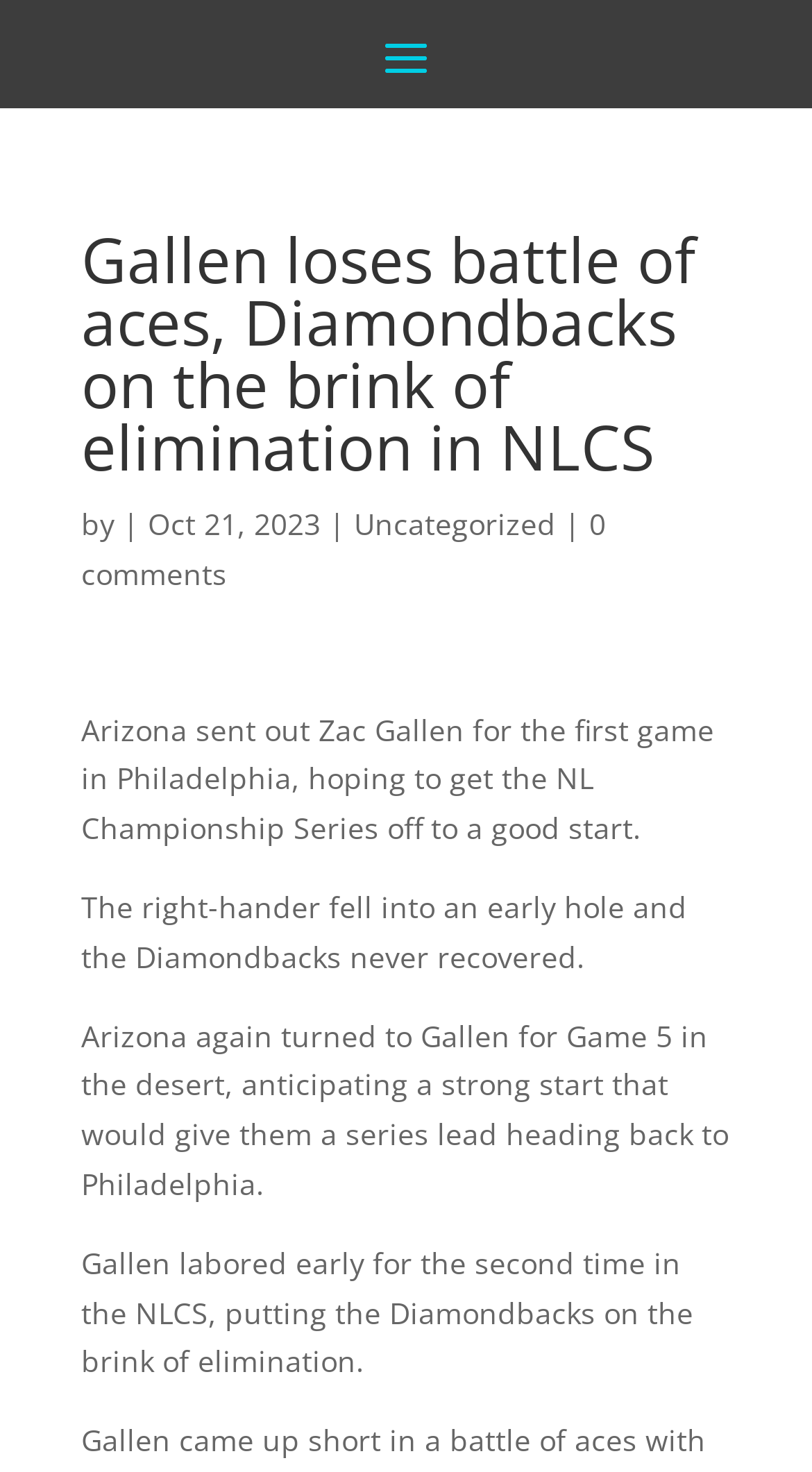Give a detailed account of the webpage's layout and content.

The webpage appears to be a news article about a baseball game, specifically Game 5 of the NLCS between the Arizona Diamondbacks and the Philadelphia team. 

At the top of the page, there is a heading that reads "Gallen loses battle of aces, Diamondbacks on the brink of elimination in NLCS". Below this heading, there is a line of text that includes the author's name, the date "Oct 21, 2023", and a category label "Uncategorized". 

To the right of this line, there is a link that says "0 comments", indicating that there are no comments on the article yet. 

The main content of the article is divided into four paragraphs. The first paragraph explains that the Diamondbacks sent out Zac Gallen for the first game in Philadelphia, hoping to get the NL Championship Series off to a good start, but he fell into an early hole and the team never recovered. 

The second paragraph describes how Gallen was again sent out for Game 5 in the desert, anticipating a strong start that would give the Diamondbacks a series lead heading back to Philadelphia. 

The third paragraph explains that Gallen labored early for the second time in the NLCS, putting the Diamondbacks on the brink of elimination. 

The fourth paragraph is not present in the provided accessibility tree, but based on the context, it likely continues to discuss the game and its outcome.